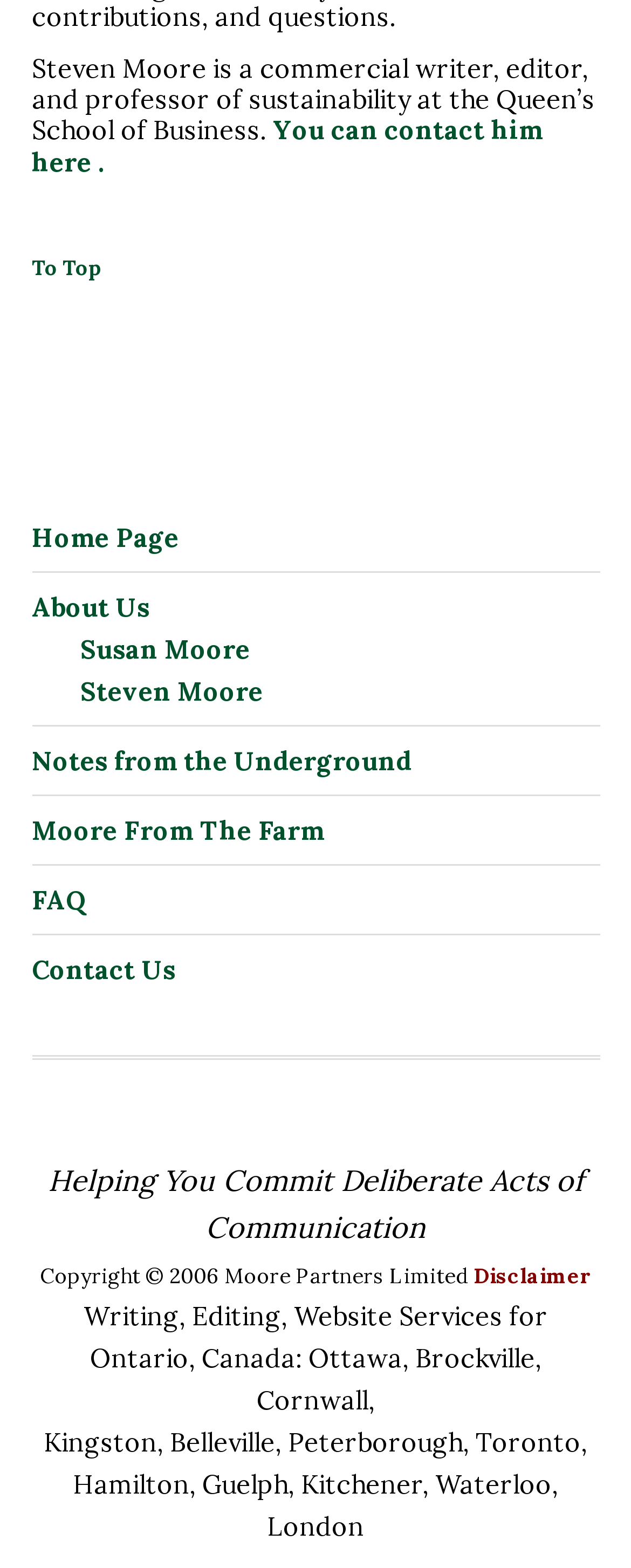Examine the image and give a thorough answer to the following question:
What is the copyright year?

The answer can be found in the StaticText element, which states 'Copyright © 2006 Moore Partners Limited'.